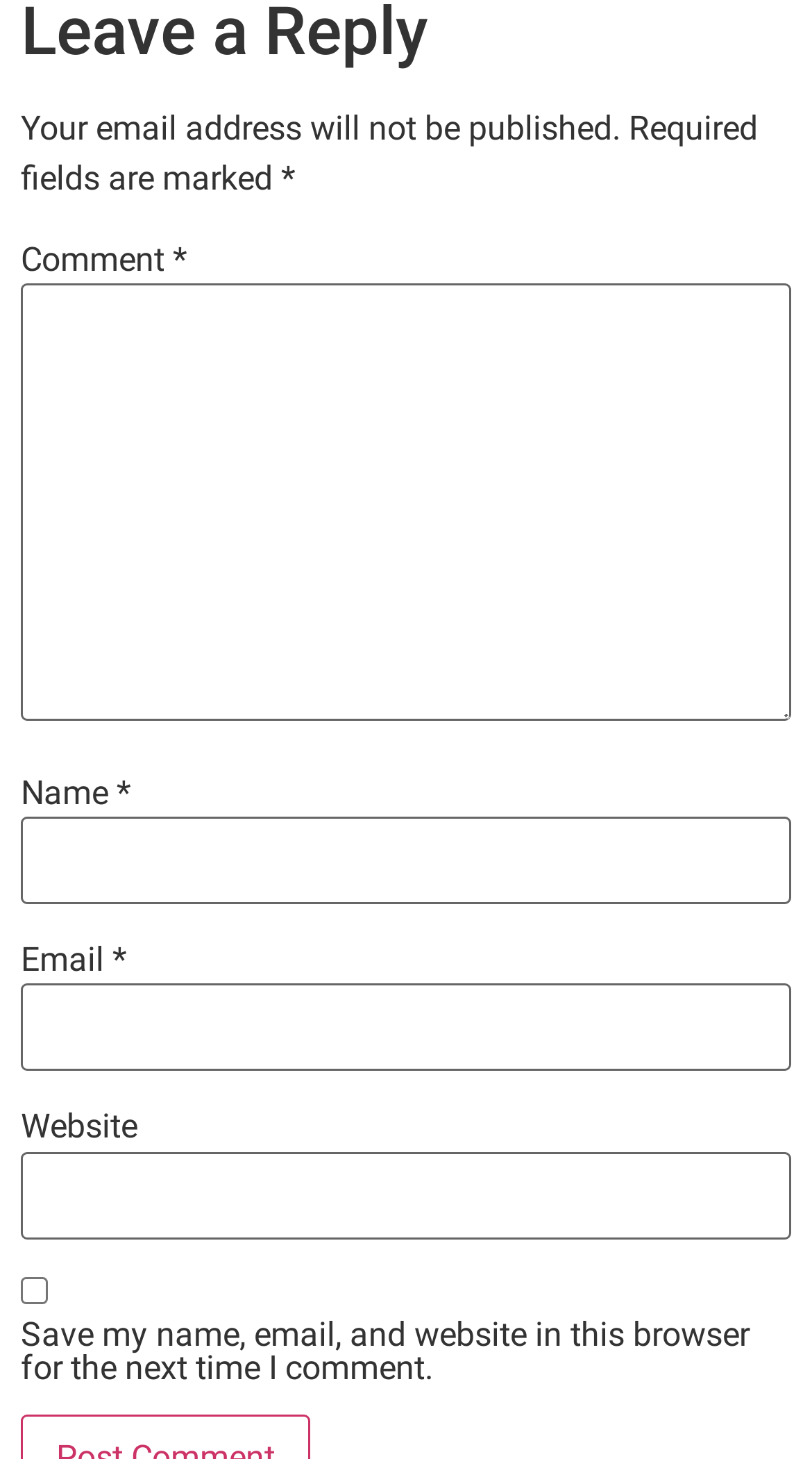Is the 'Website' field required?
Answer the question with detailed information derived from the image.

The 'Website' field does not have an asterisk (*) and its 'required' attribute is set to 'False', indicating that it is not a required field.